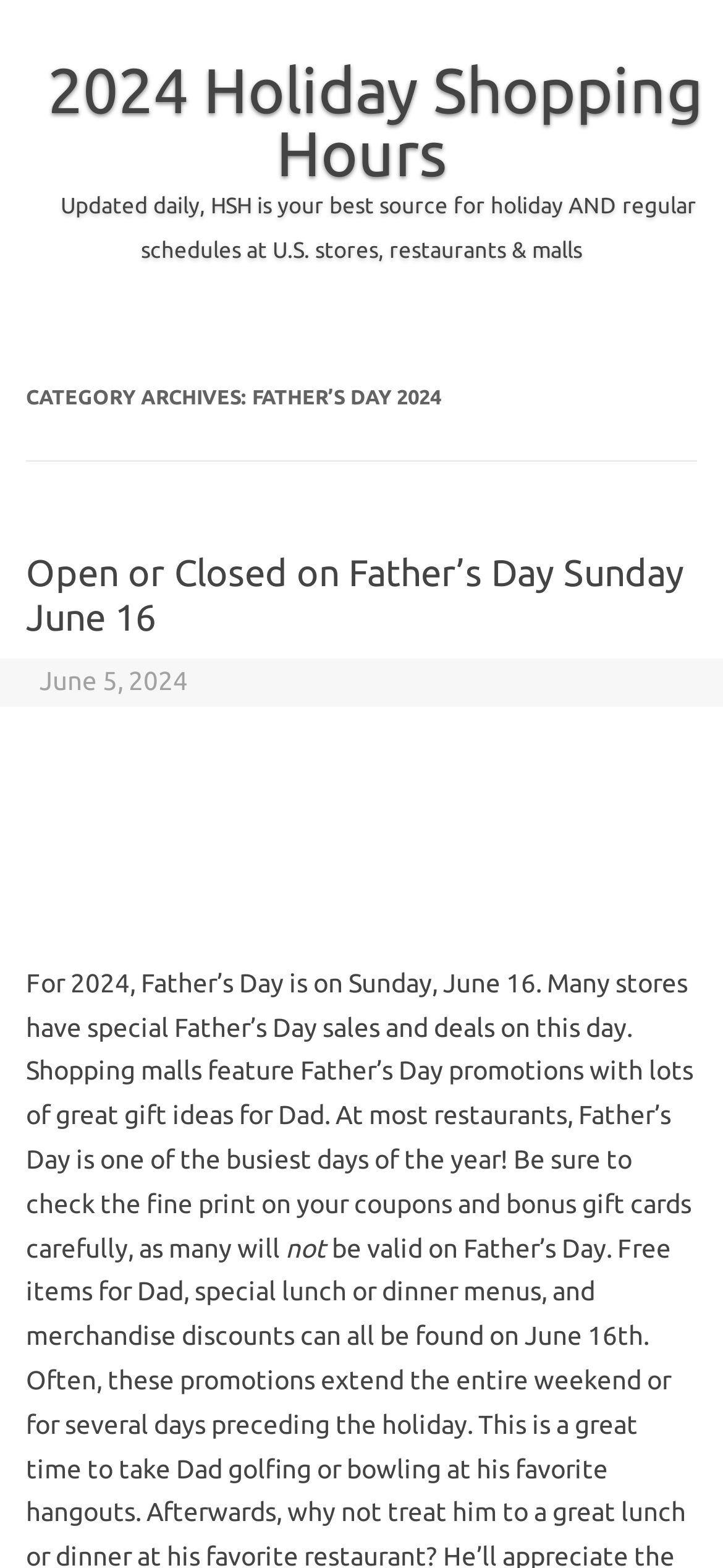What is Father's Day in 2024?
Provide a well-explained and detailed answer to the question.

I found the answer by looking at the heading 'Open or Closed on Father’s Day Sunday June 16' and the text 'For 2024, Father’s Day is on Sunday, June 16.' which indicates that Father's Day in 2024 is on Sunday, June 16.